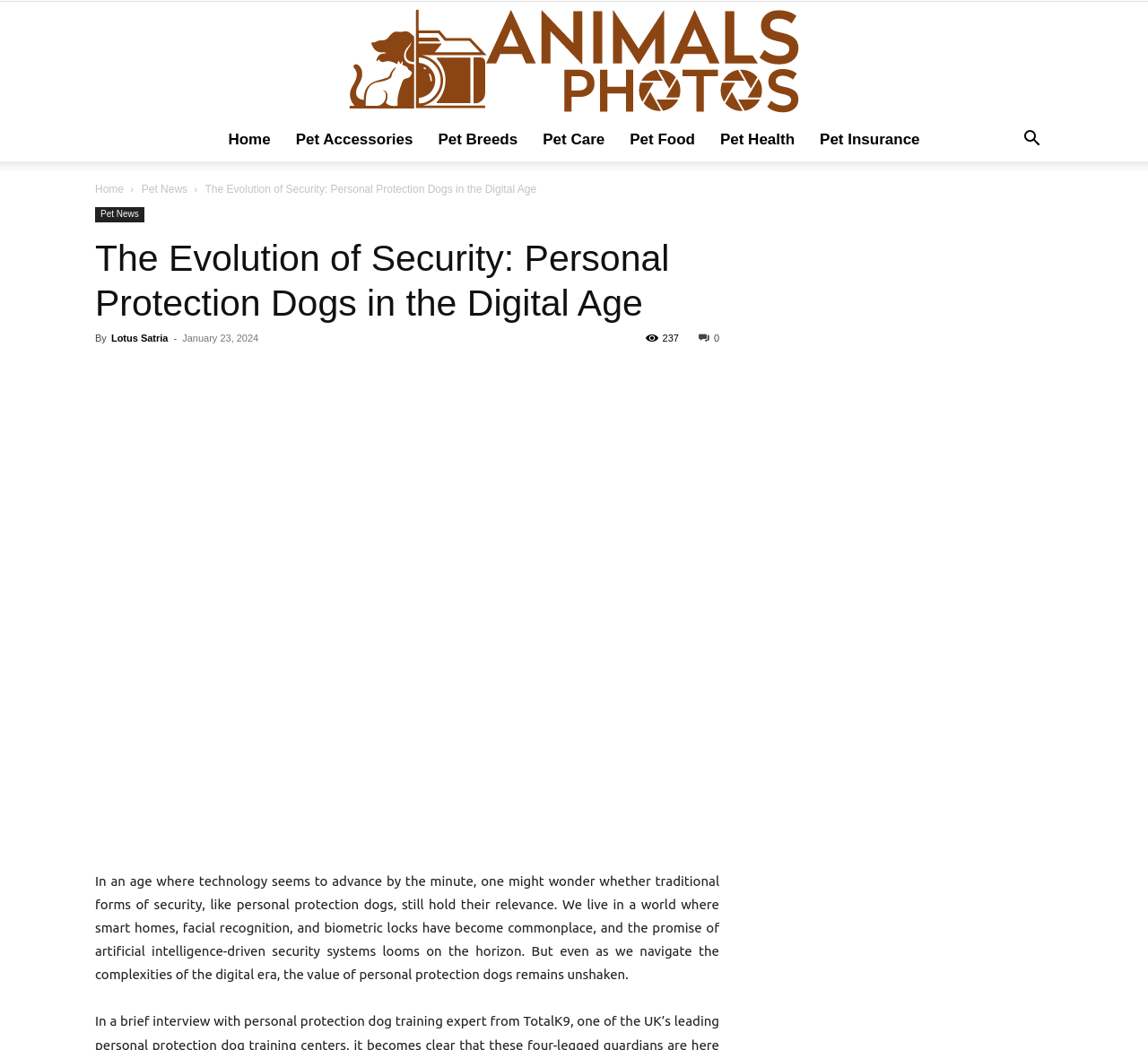Answer this question using a single word or a brief phrase:
What is the name of the article's author?

Lotus Satria